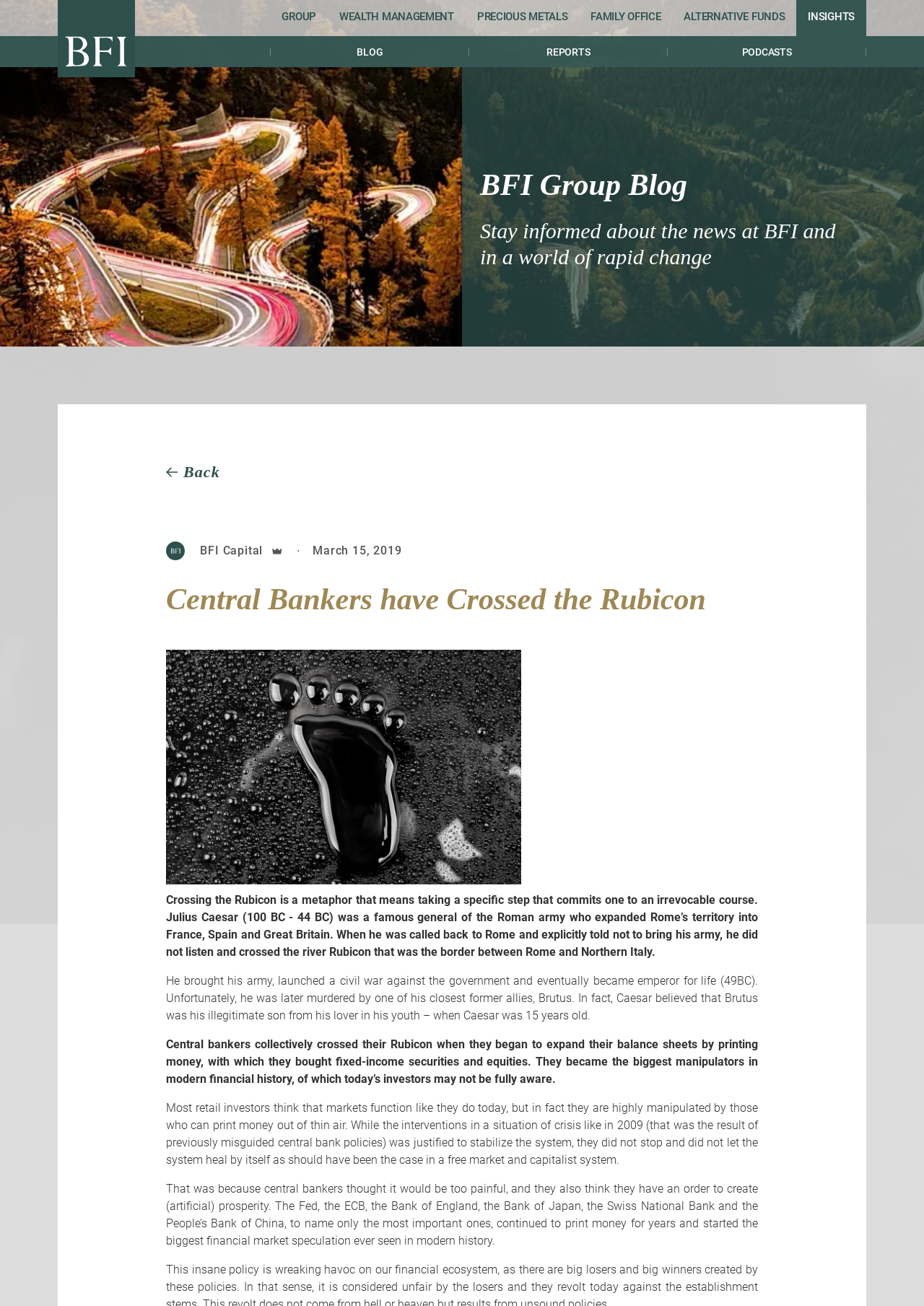Locate the coordinates of the bounding box for the clickable region that fulfills this instruction: "visit the Privacy Policy page".

None